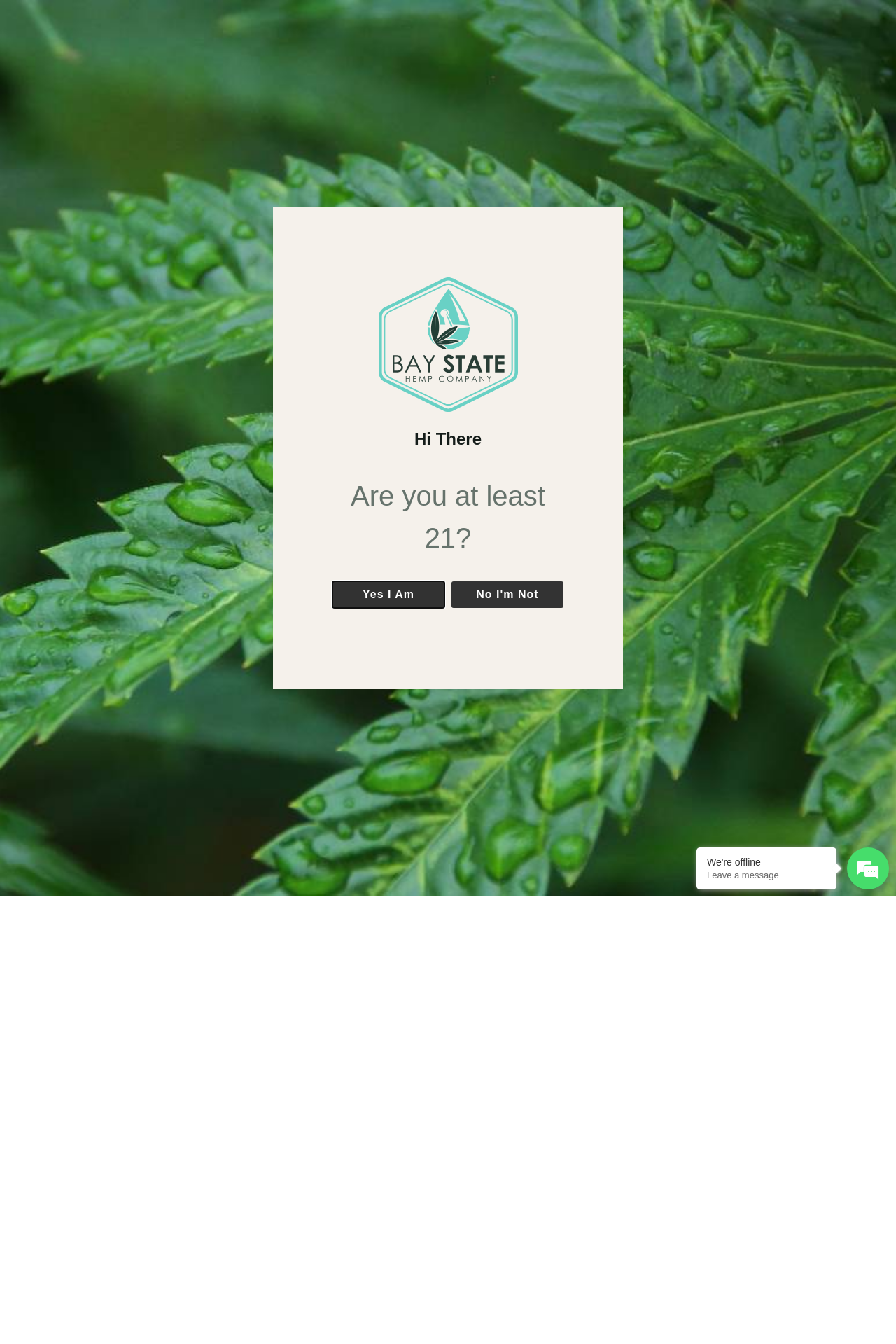Please indicate the bounding box coordinates for the clickable area to complete the following task: "Click the 'Shop Now' link". The coordinates should be specified as four float numbers between 0 and 1, i.e., [left, top, right, bottom].

[0.482, 0.009, 0.538, 0.044]